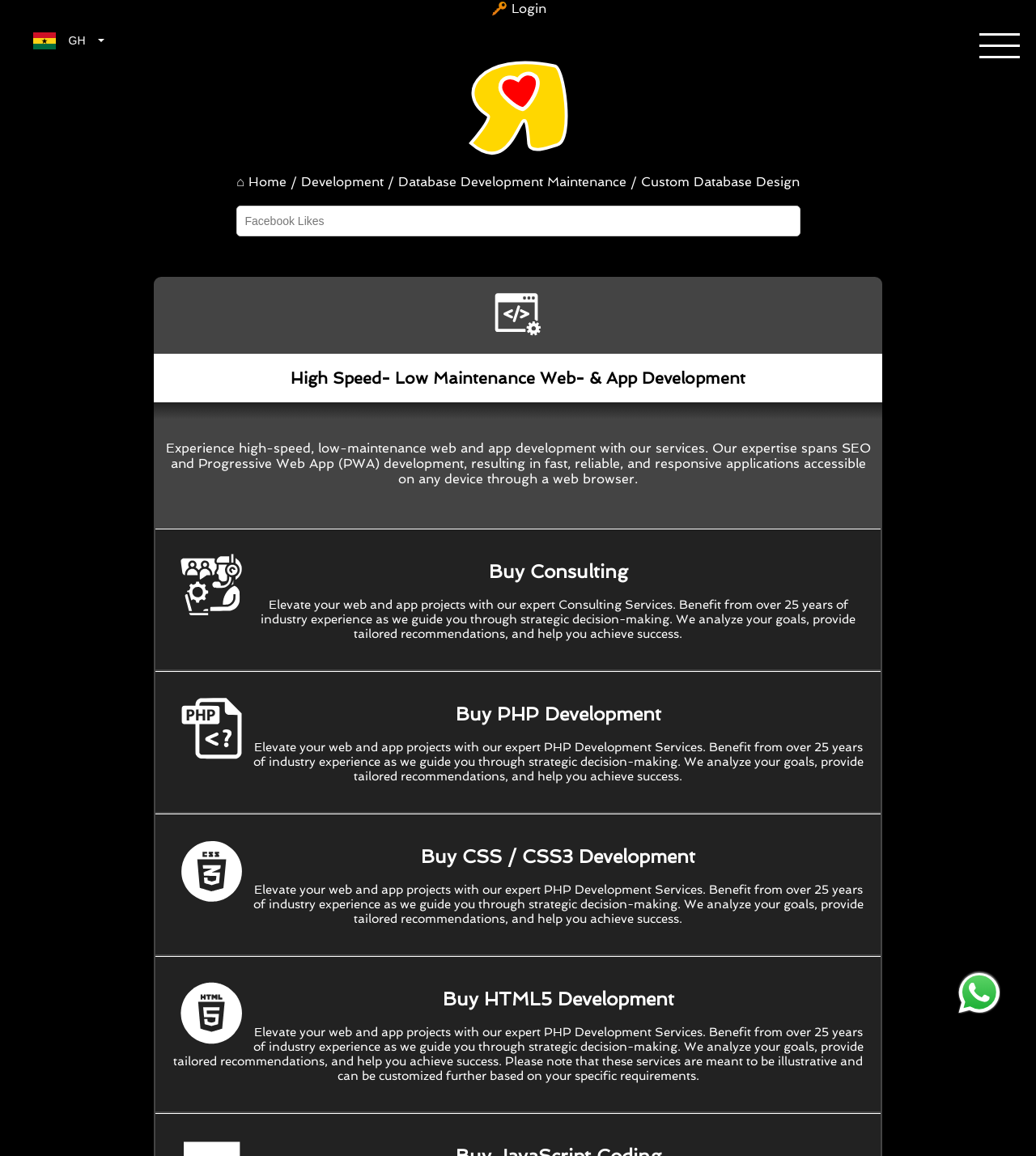Please give a one-word or short phrase response to the following question: 
What is the purpose of the 'Development Consulting' service?

Guide through strategic decision-making